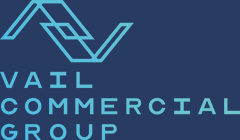Explain the contents of the image with as much detail as possible.

The image features the logo of Vail Commercial Group, presented in a modern and sleek design. The logo includes stylized letters "V" and "A" positioned above the name "VAIL" in bold, light blue typography. Beneath "VAIL," the word "COMMERCIAL" is prominently displayed, followed by "GROUP," both in a slightly deeper hue. The background is a rich, dark blue, creating a striking contrast that enhances the clarity and visibility of the logo. This logo represents a commercial real estate firm, likely involved in property management and development, with a focus on quality and professionalism.